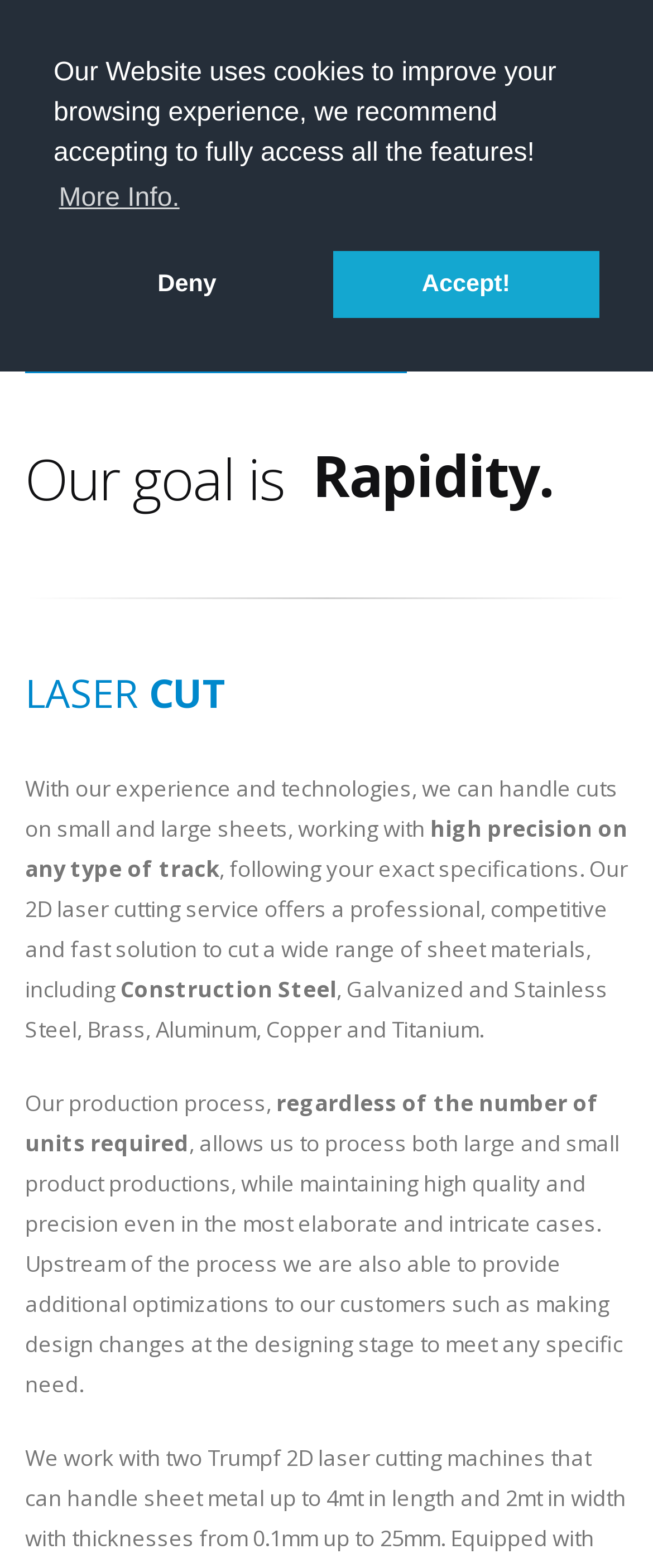Determine the bounding box coordinates for the UI element matching this description: "More Info.".

[0.082, 0.111, 0.283, 0.143]